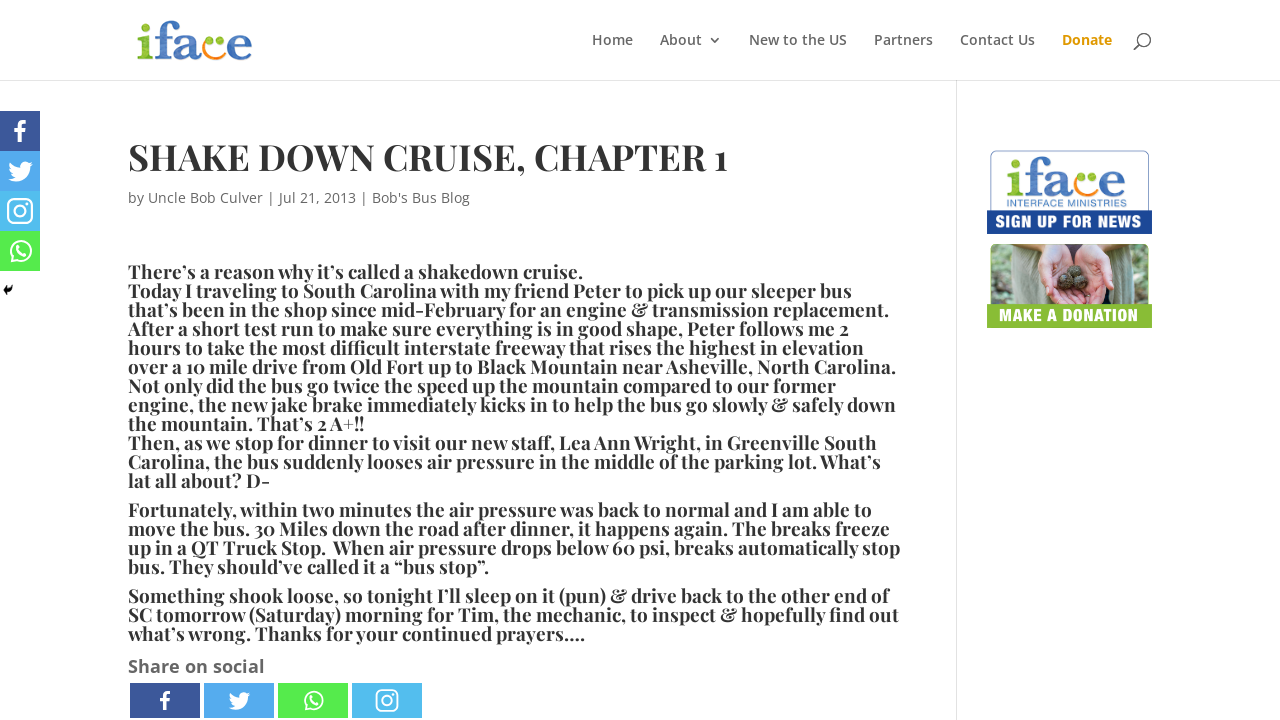Find and indicate the bounding box coordinates of the region you should select to follow the given instruction: "Read 'SHAKE DOWN CRUISE, CHAPTER 1' article".

[0.1, 0.192, 0.704, 0.256]